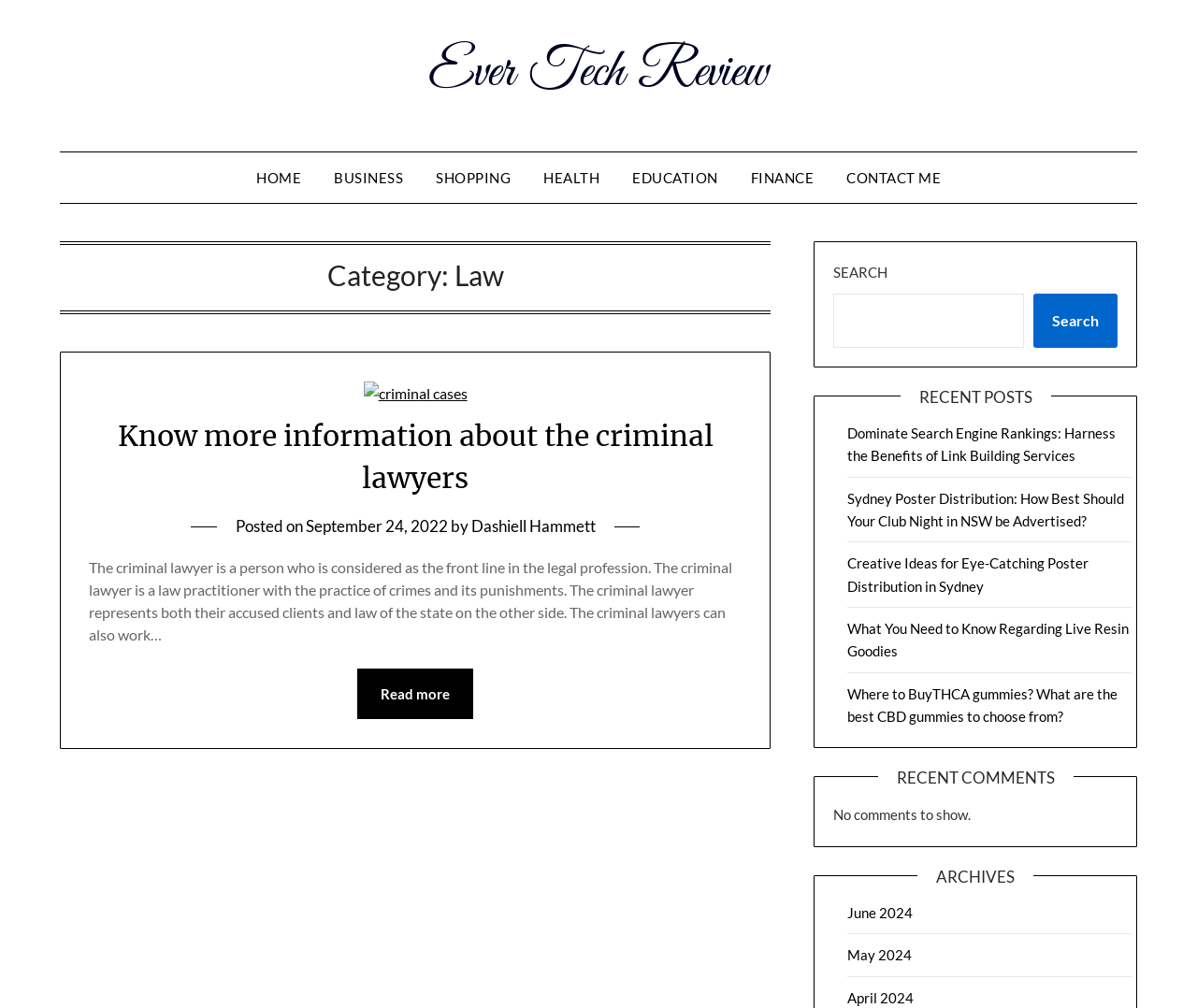Please study the image and answer the question comprehensively:
How many recent posts are listed on the webpage?

I can see that there are 5 links listed under the 'RECENT POSTS' heading, which suggests that there are 5 recent posts on the webpage.